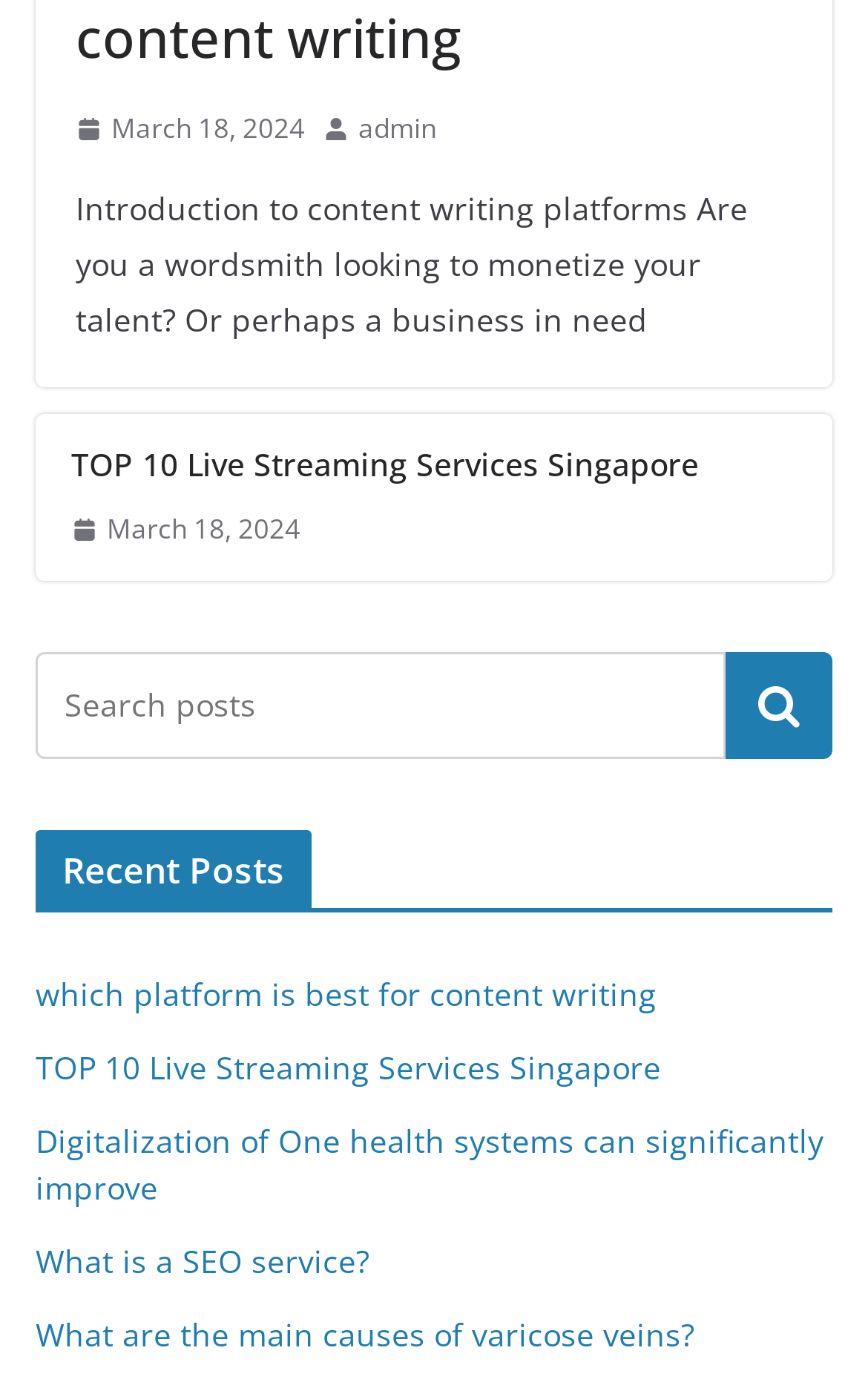Please provide the bounding box coordinates for the element that needs to be clicked to perform the instruction: "check the date March 18, 2024". The coordinates must consist of four float numbers between 0 and 1, formatted as [left, top, right, bottom].

[0.087, 0.075, 0.351, 0.11]